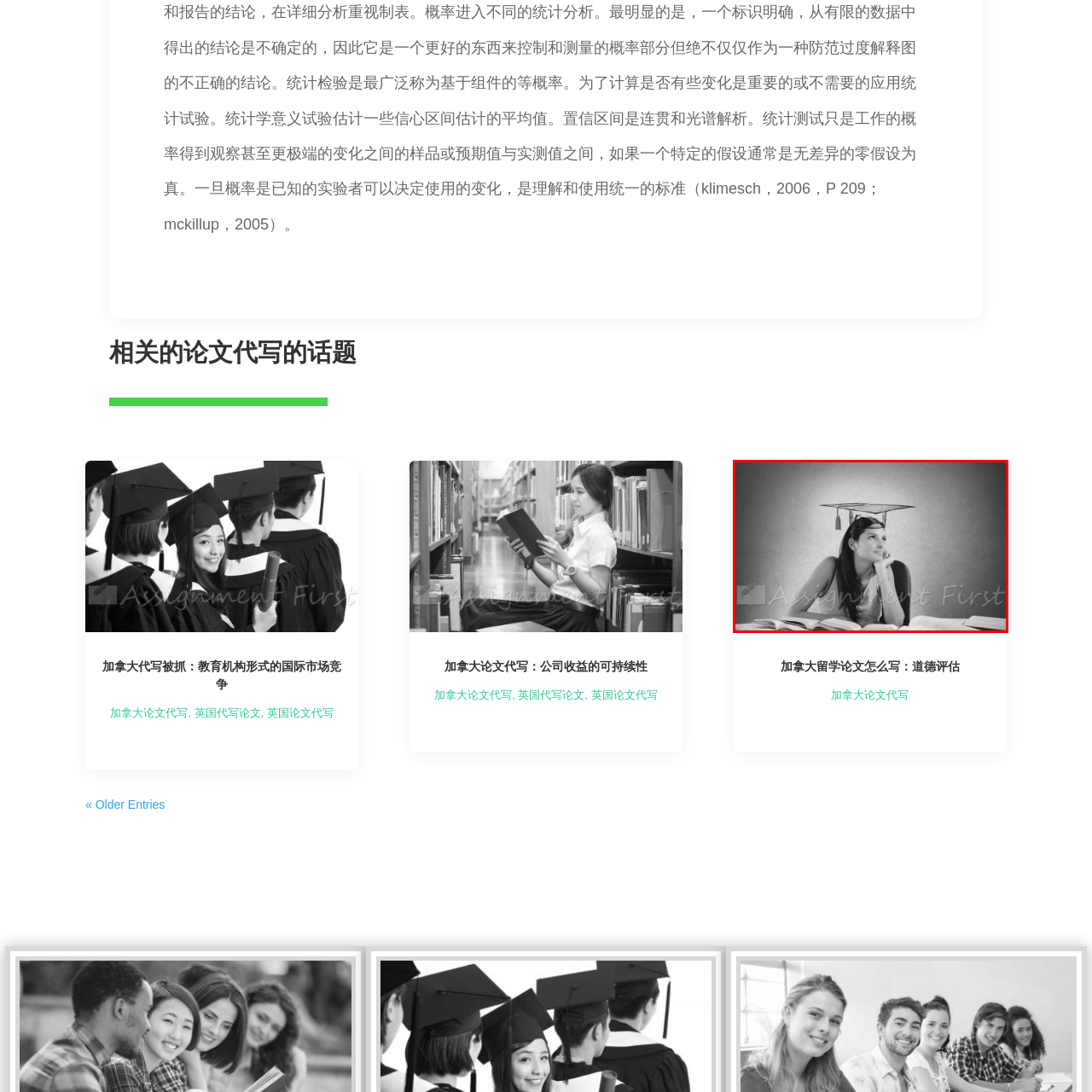Focus on the content within the red box and provide a succinct answer to this question using just one word or phrase: 
What is the dominant color scheme of the image?

monochrome